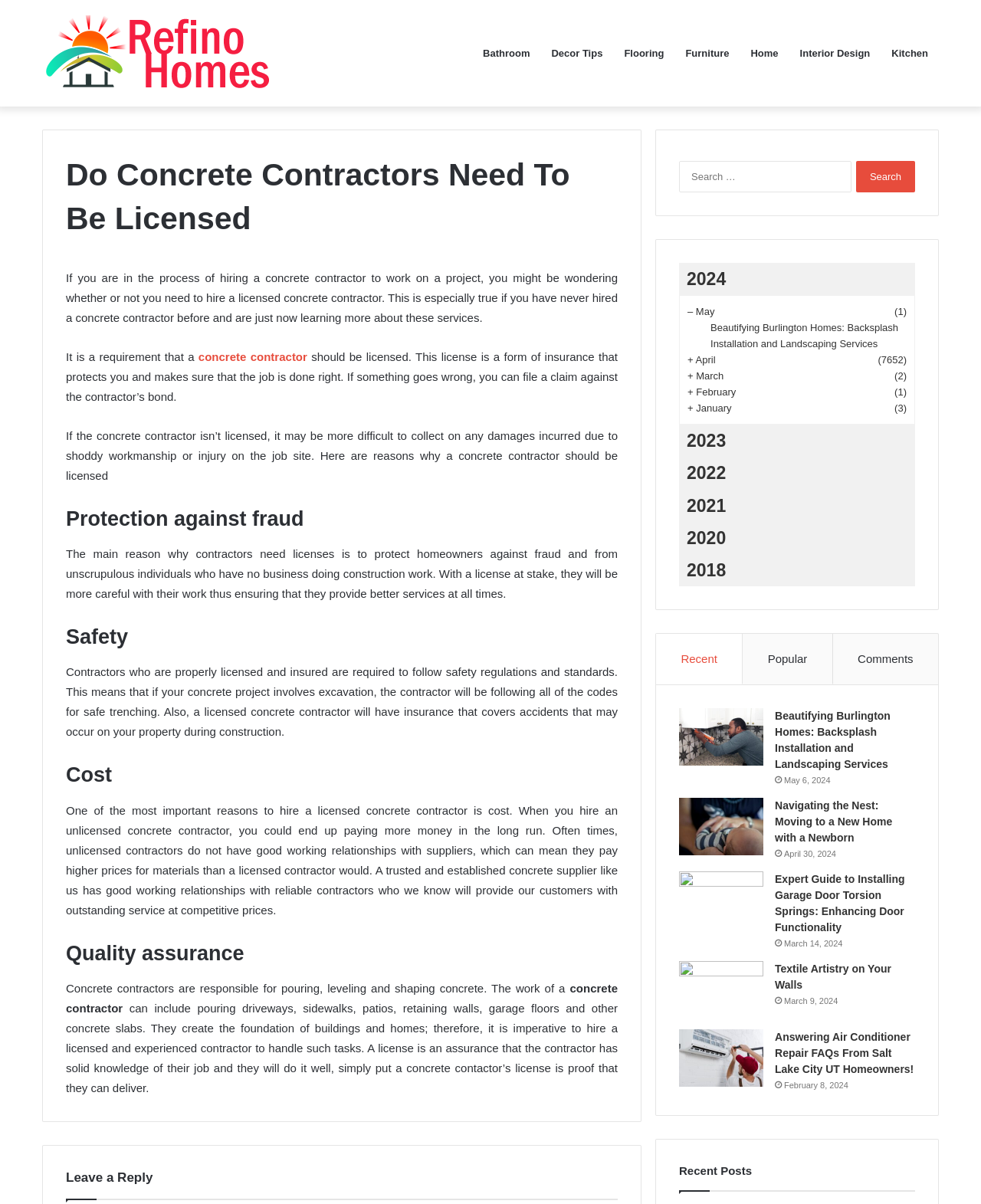Determine the bounding box coordinates of the clickable element necessary to fulfill the instruction: "Navigate to the 'Windows' section". Provide the coordinates as four float numbers within the 0 to 1 range, i.e., [left, top, right, bottom].

None